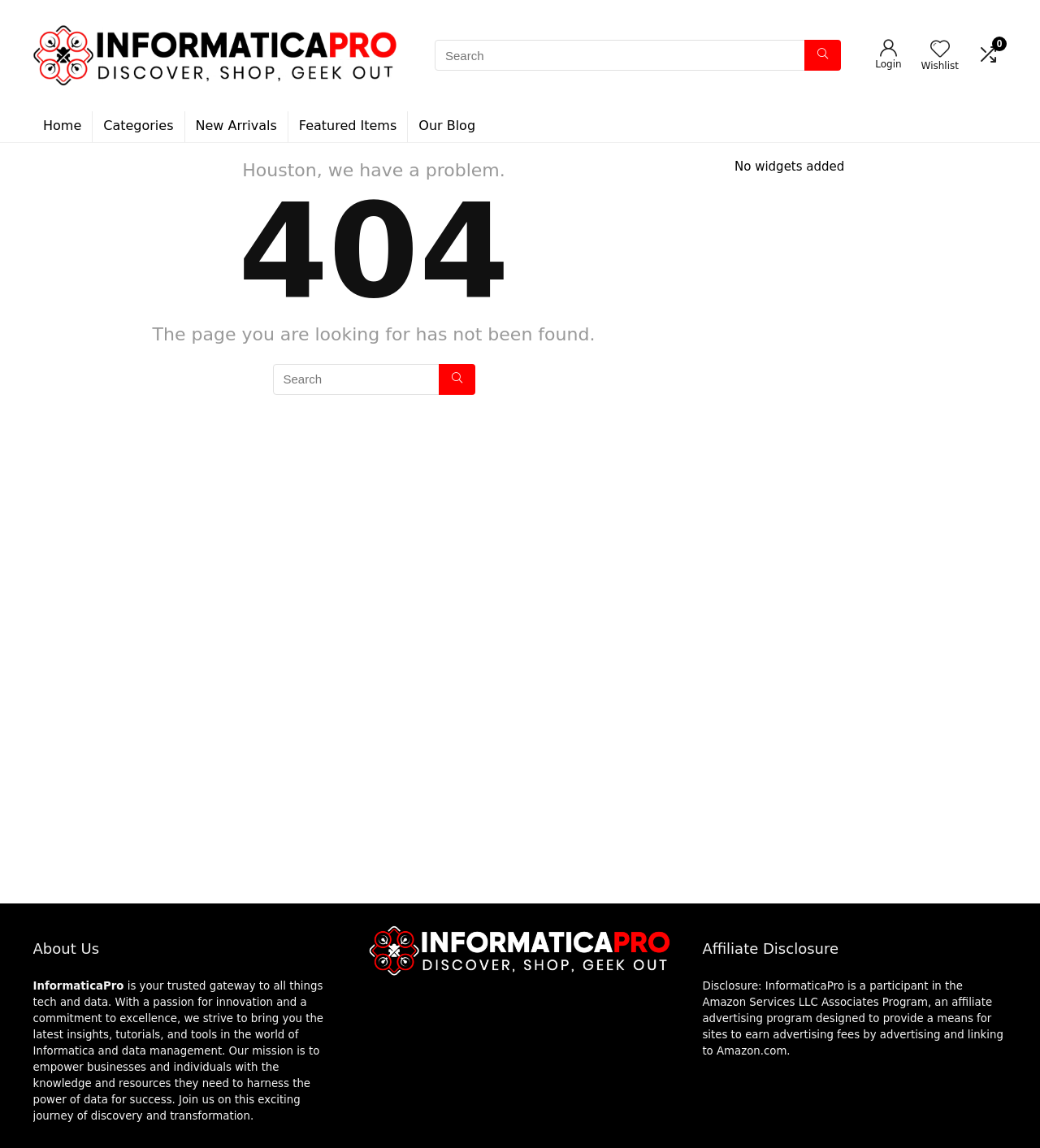Reply to the question with a single word or phrase:
What is the purpose of the search bar?

To search the website